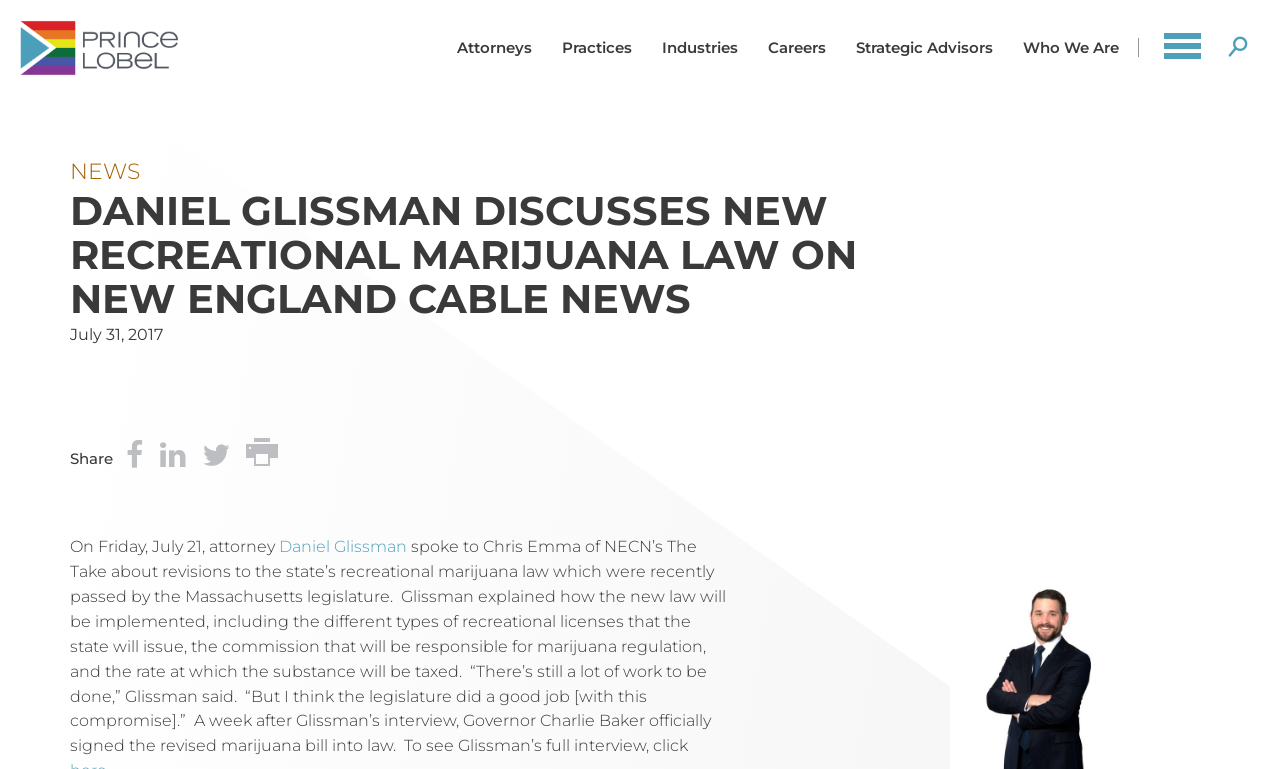Determine the bounding box coordinates of the section to be clicked to follow the instruction: "Click the navigation menu button". The coordinates should be given as four float numbers between 0 and 1, formatted as [left, top, right, bottom].

[0.898, 0.023, 0.95, 0.101]